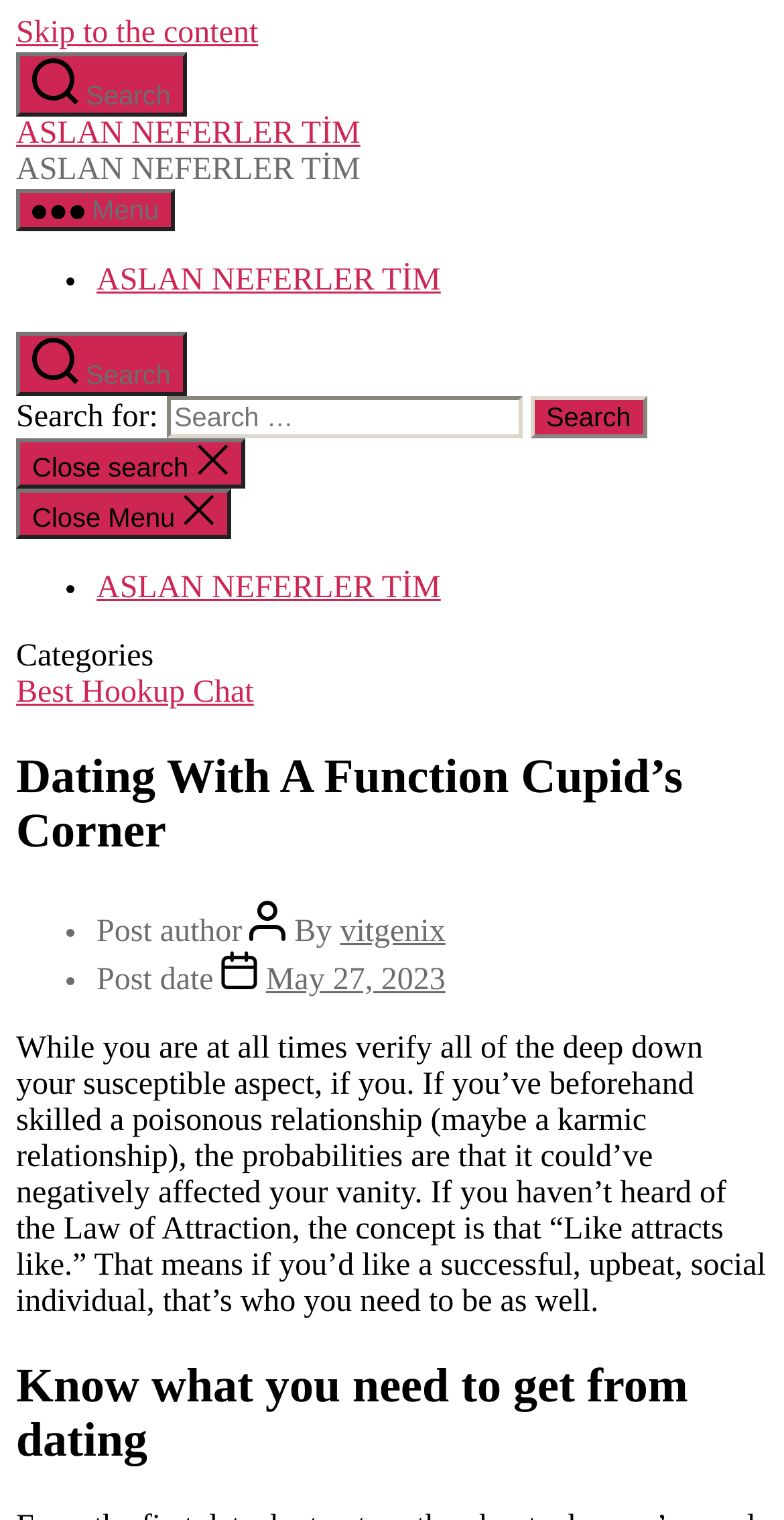Extract the bounding box for the UI element that matches this description: "Search".

[0.021, 0.218, 0.238, 0.261]